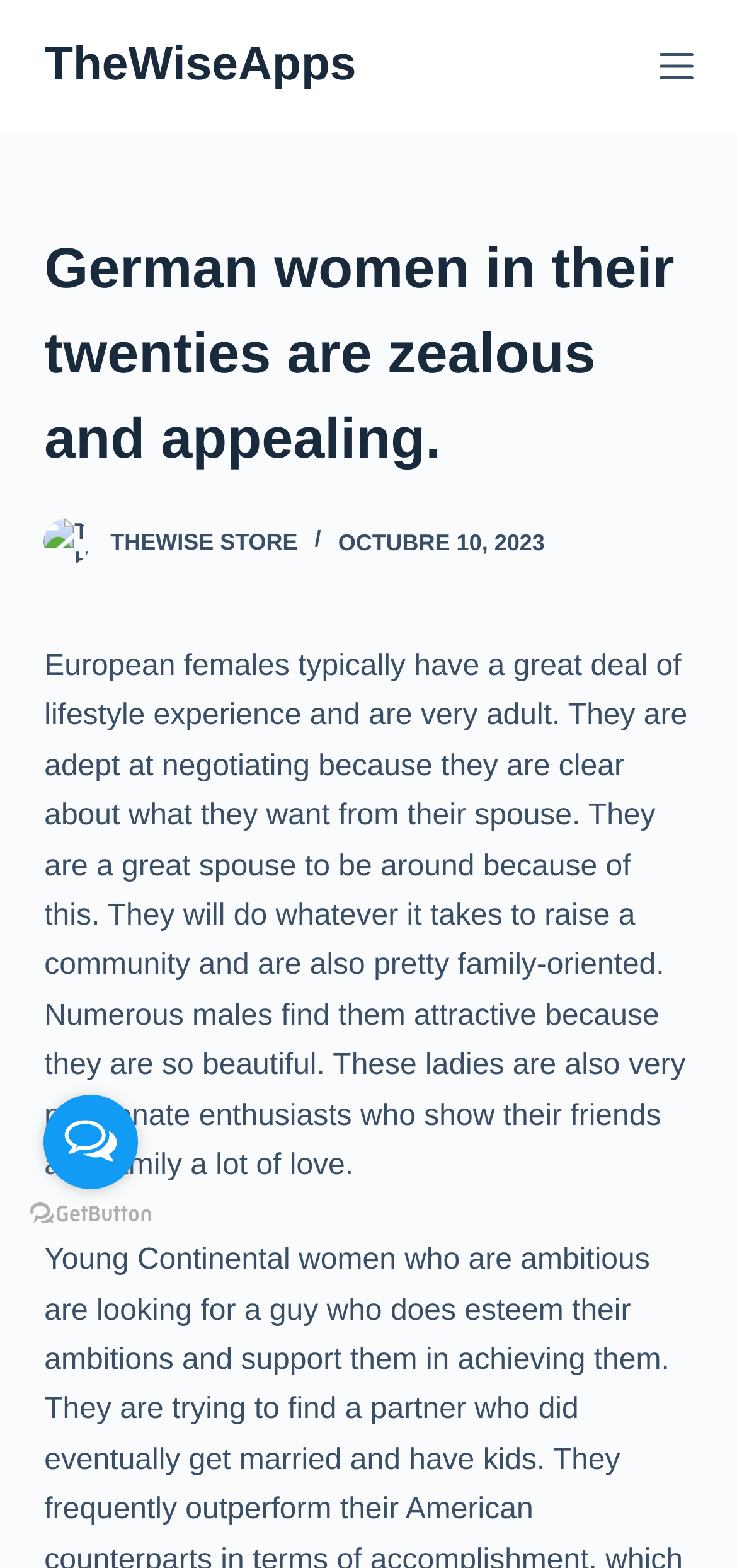What is the name of the store linked on the webpage?
Please provide a single word or phrase answer based on the image.

TheWise Store